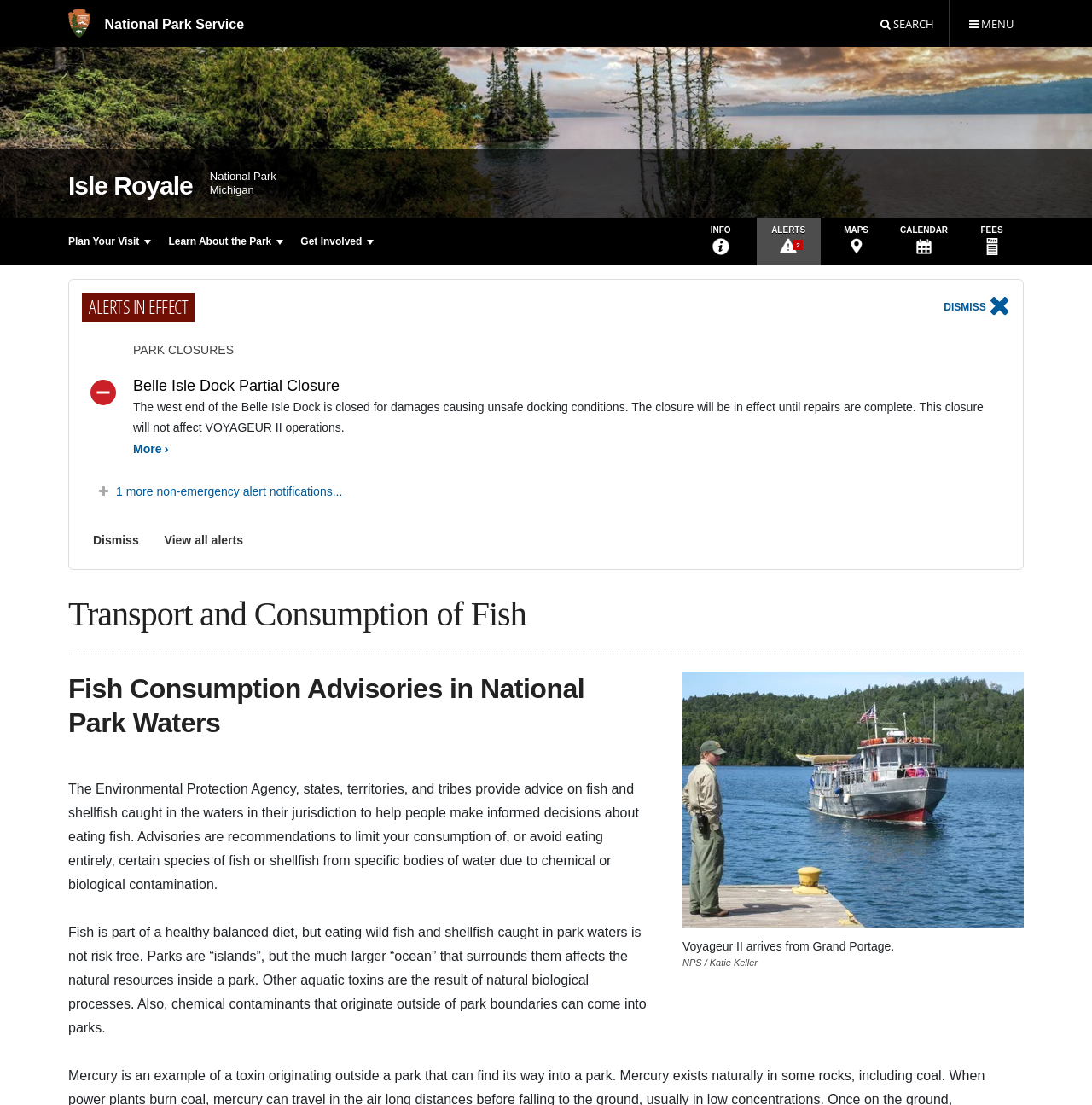Show the bounding box coordinates of the region that should be clicked to follow the instruction: "Plan your visit."

[0.055, 0.197, 0.146, 0.24]